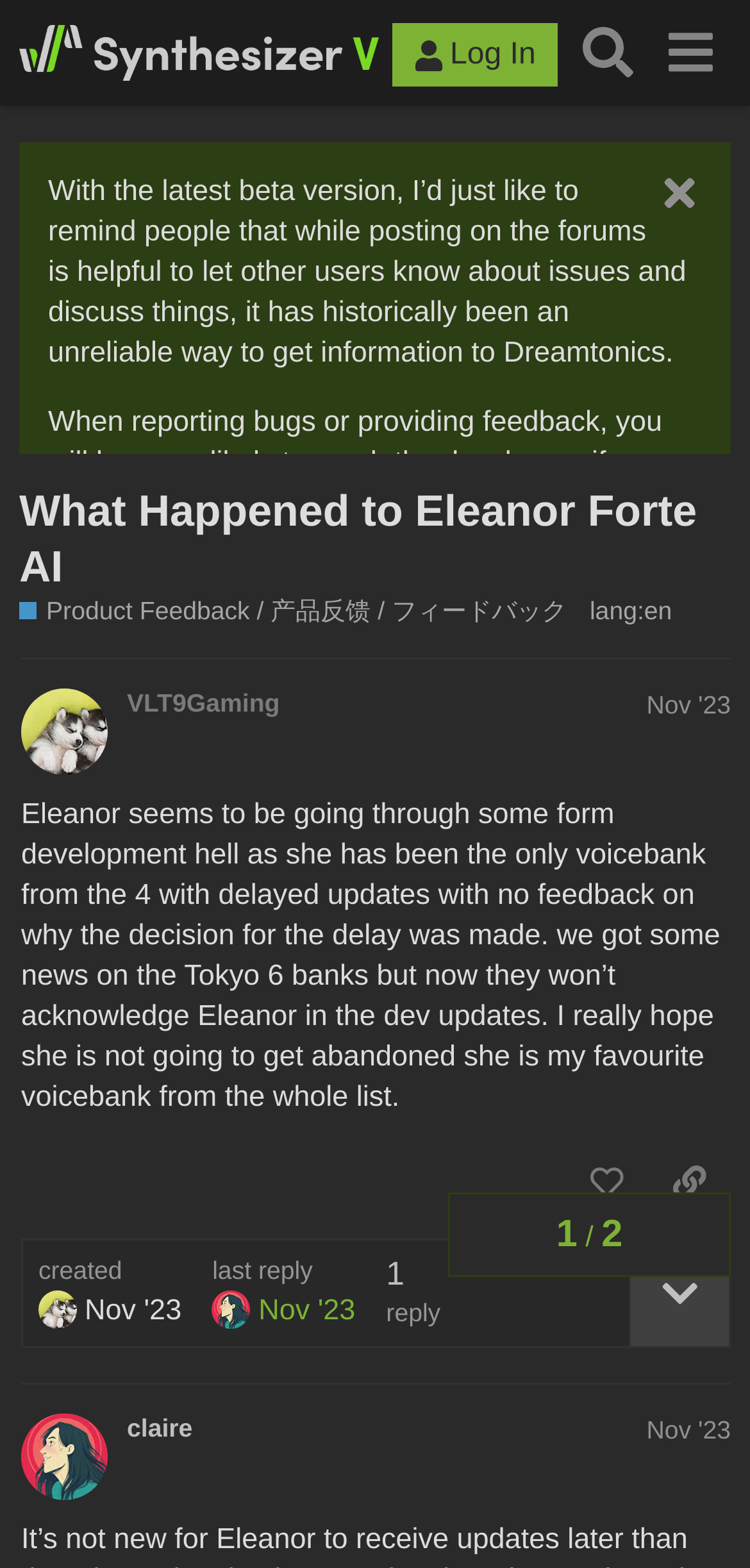Highlight the bounding box coordinates of the element you need to click to perform the following instruction: "Like the post."

[0.753, 0.731, 0.864, 0.778]